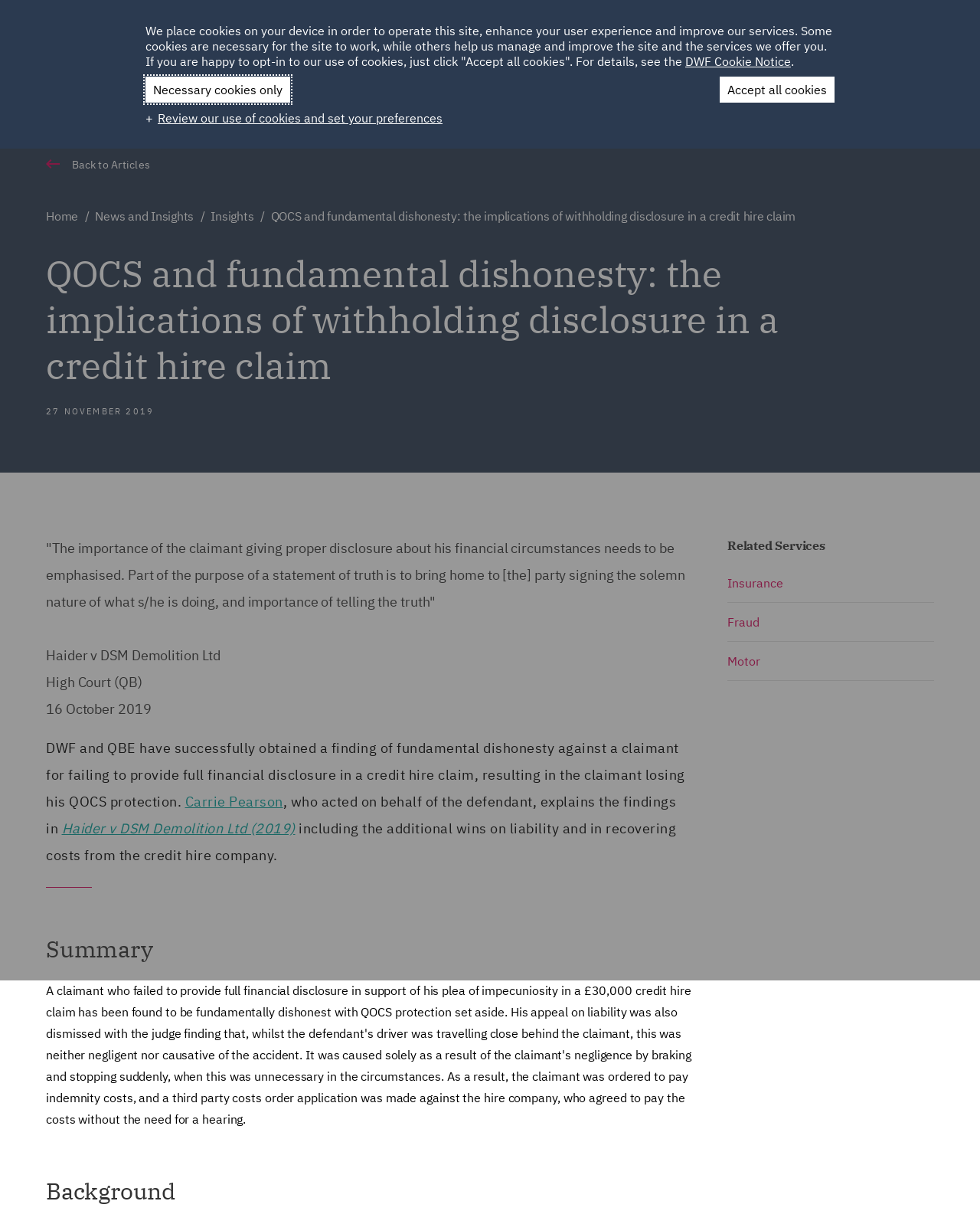What is the name of the court?
Using the details from the image, give an elaborate explanation to answer the question.

I found the answer by reading the text in the article, which says 'High Court (QB)'. This suggests that the name of the court is High Court (QB).